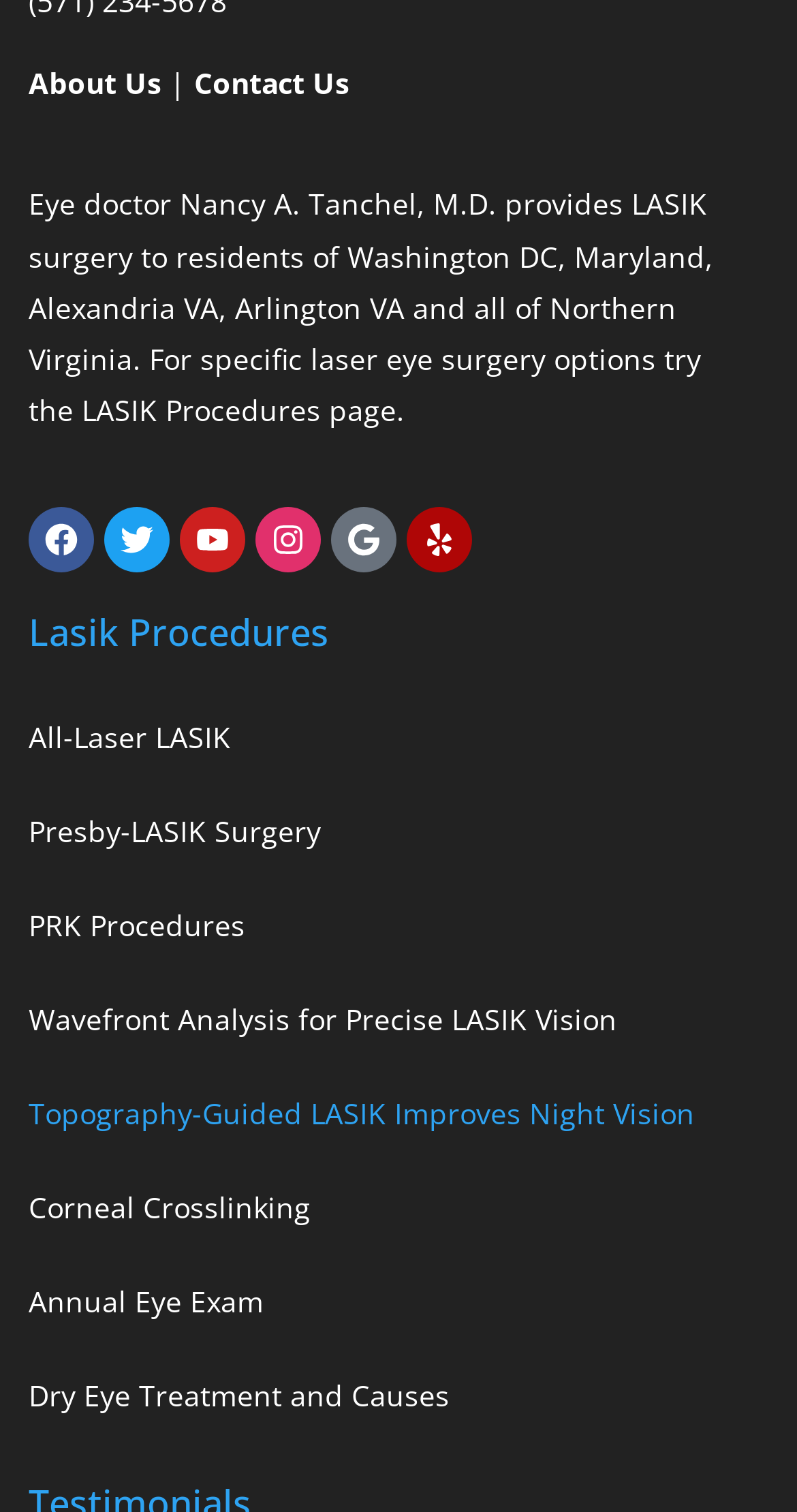Using the format (top-left x, top-left y, bottom-right x, bottom-right y), provide the bounding box coordinates for the described UI element. All values should be floating point numbers between 0 and 1: Annual Eye Exam

[0.036, 0.83, 0.964, 0.892]